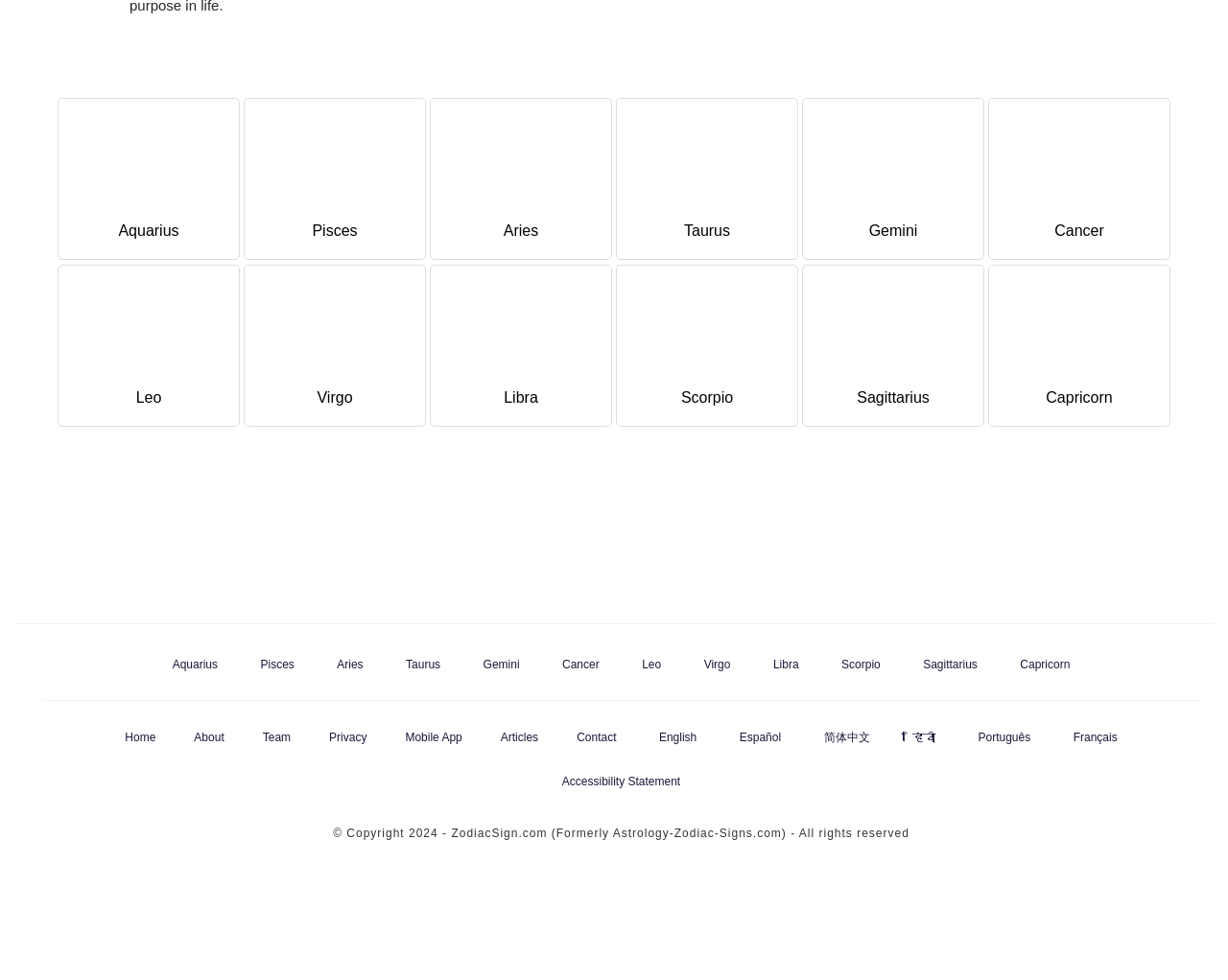Locate the bounding box coordinates of the element's region that should be clicked to carry out the following instruction: "read Accessibility Statement". The coordinates need to be four float numbers between 0 and 1, i.e., [left, top, right, bottom].

[0.45, 0.785, 0.562, 0.809]